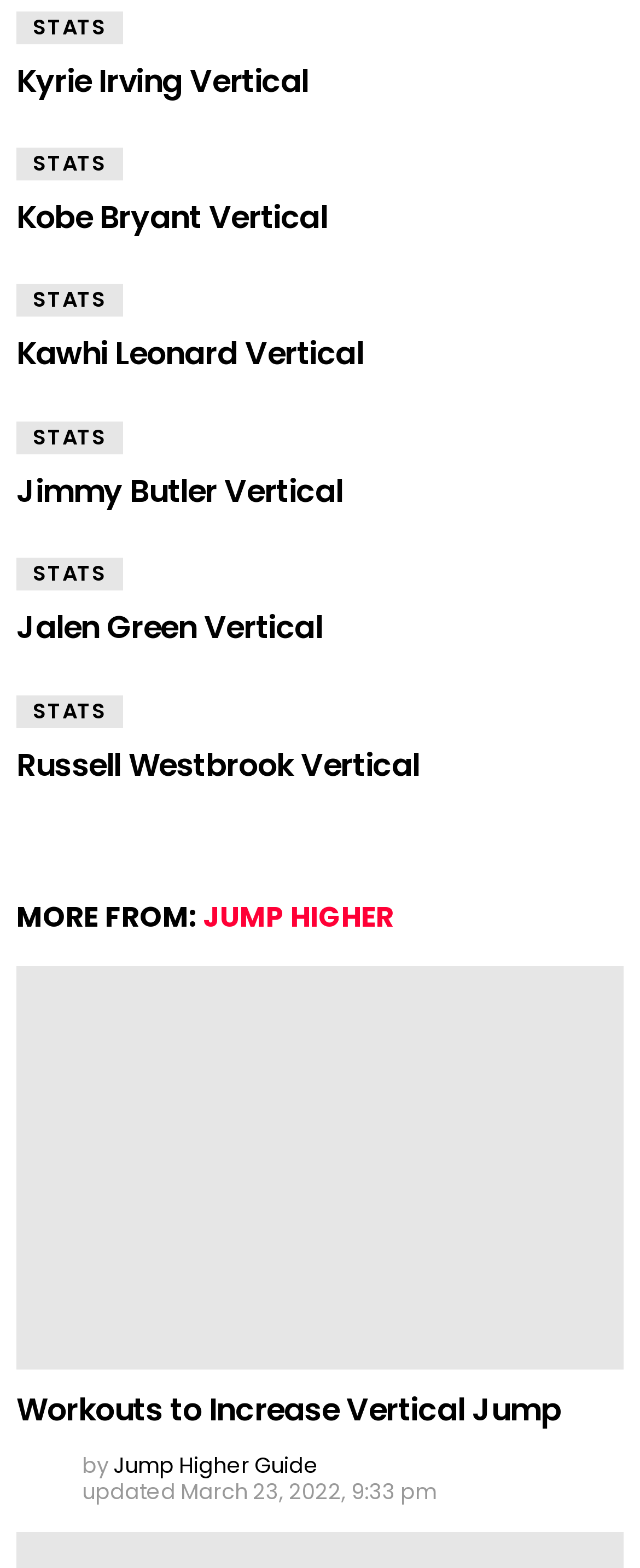Please identify the bounding box coordinates of the element's region that should be clicked to execute the following instruction: "Check STATS". The bounding box coordinates must be four float numbers between 0 and 1, i.e., [left, top, right, bottom].

[0.026, 0.094, 0.192, 0.115]